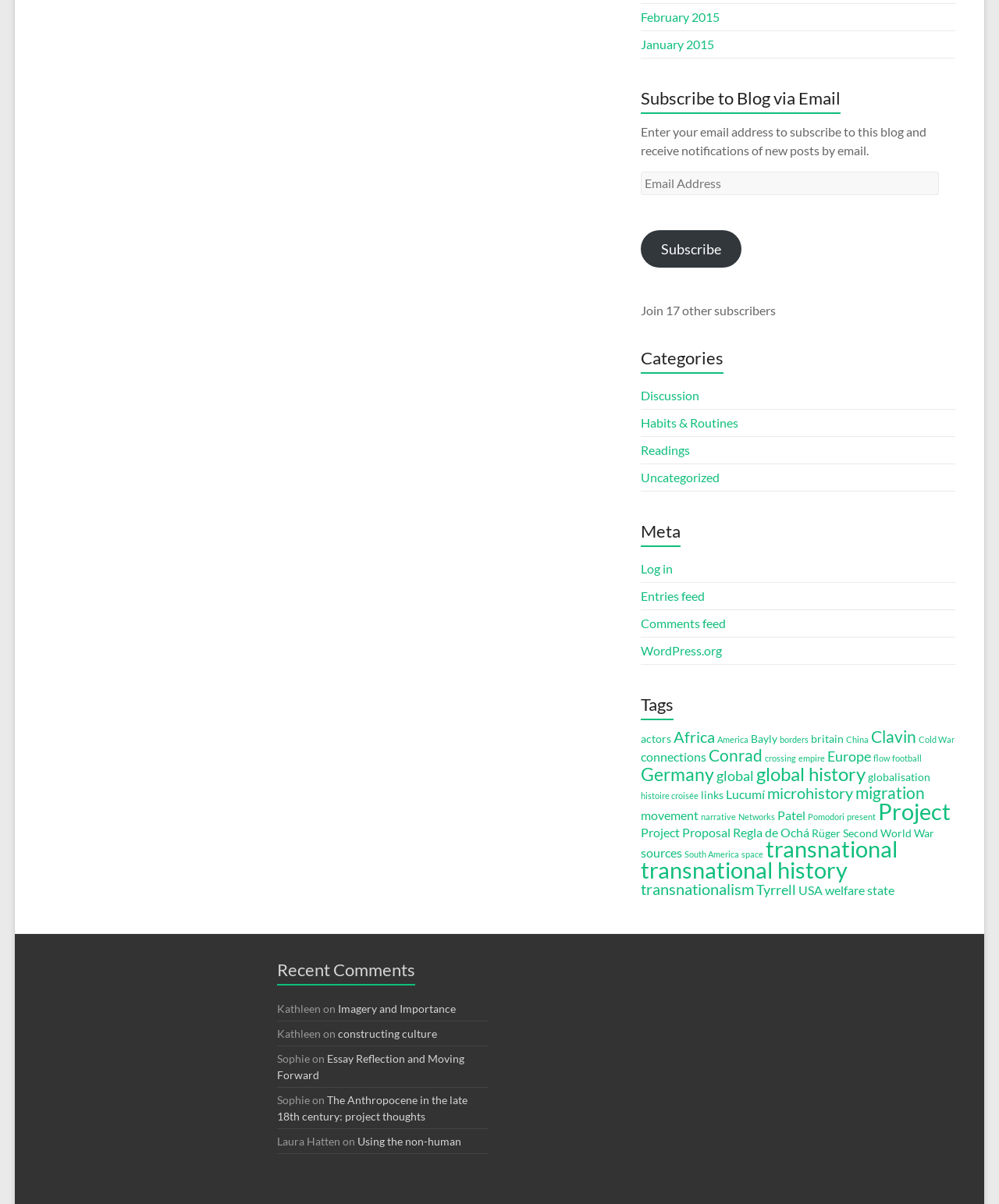Highlight the bounding box coordinates of the element that should be clicked to carry out the following instruction: "View recent comments". The coordinates must be given as four float numbers ranging from 0 to 1, i.e., [left, top, right, bottom].

[0.278, 0.795, 0.489, 0.828]